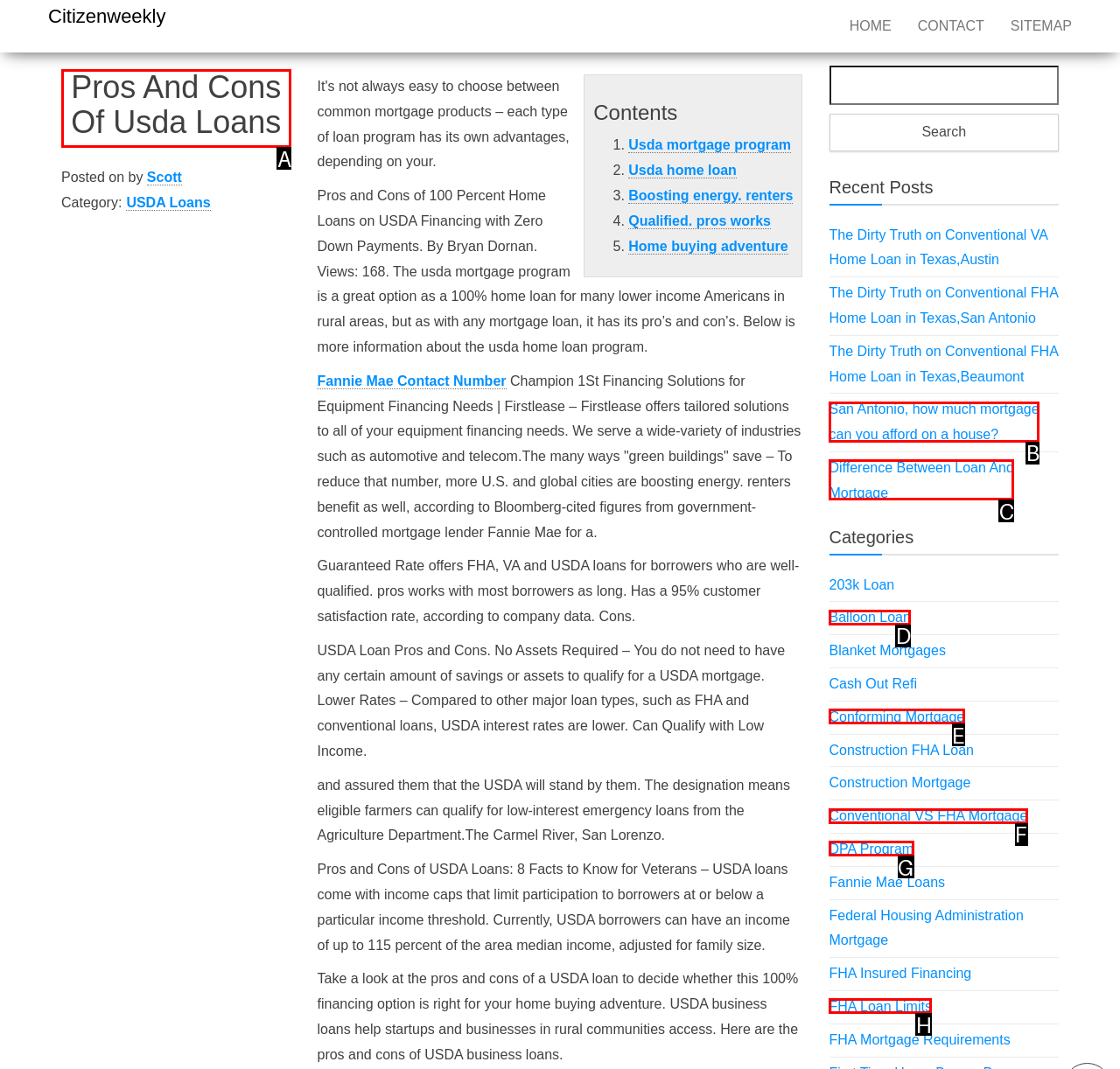Find the HTML element to click in order to complete this task: Read the 'Pros And Cons Of Usda Loans' article
Answer with the letter of the correct option.

A